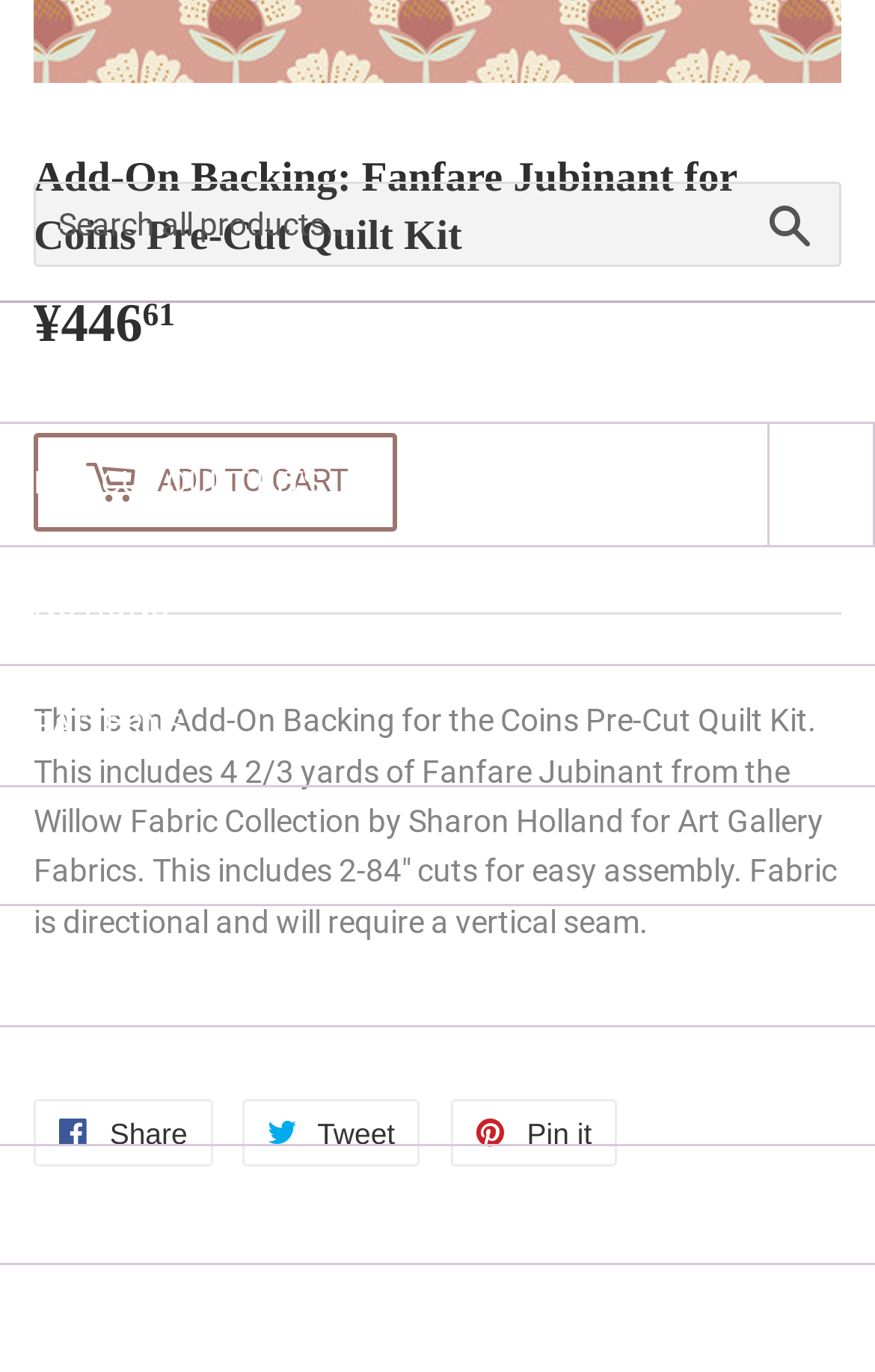Using the webpage screenshot and the element description Pin it Pin on Pinterest, determine the bounding box coordinates. Specify the coordinates in the format (top-left x, top-left y, bottom-right x, bottom-right y) with values ranging from 0 to 1.

[0.515, 0.8, 0.704, 0.849]